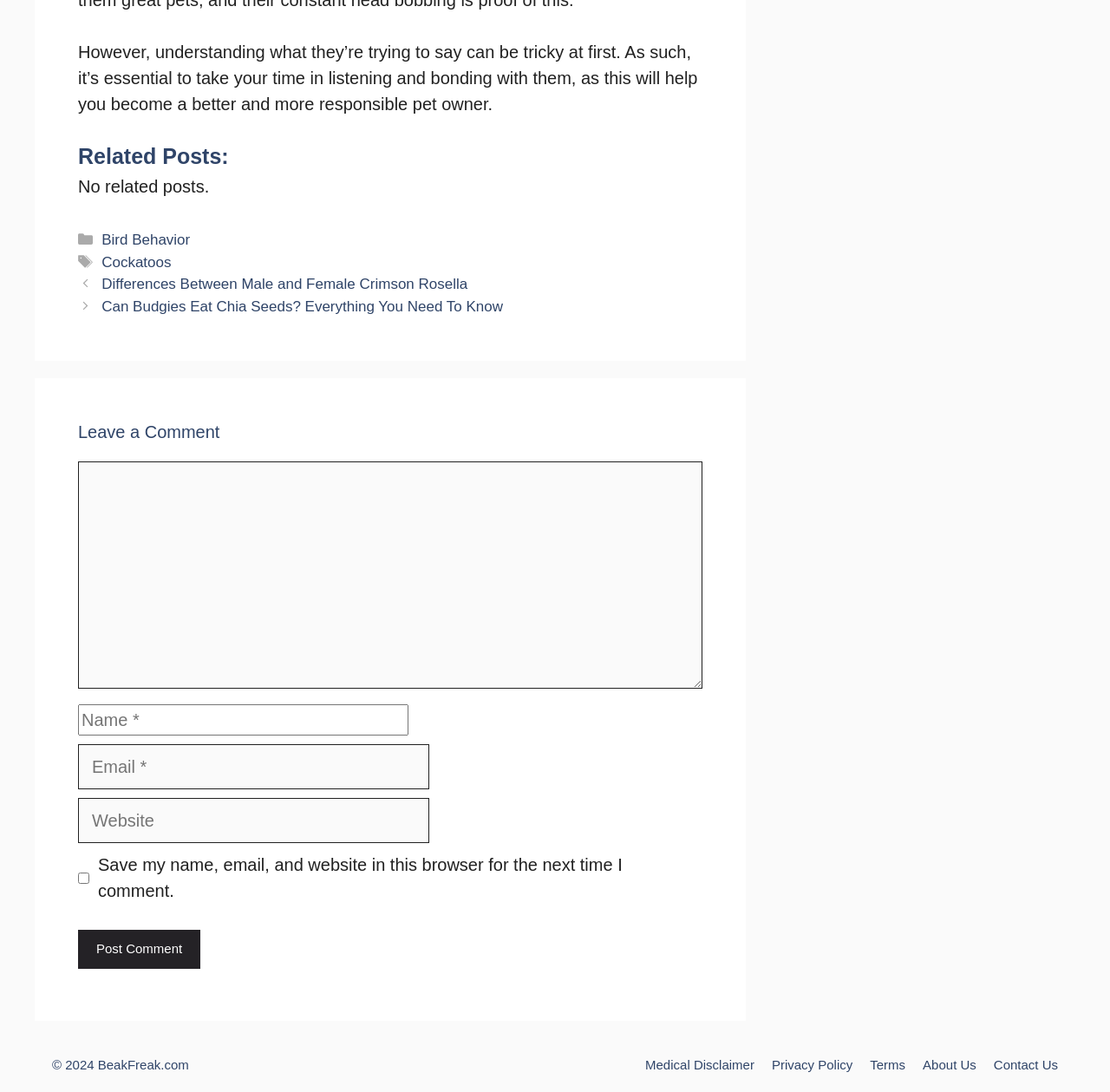Based on the image, give a detailed response to the question: What is the purpose of the 'Leave a Comment' section?

The 'Leave a Comment' section contains a text box to enter a comment, along with fields to enter name, email, and website. This suggests that the purpose of this section is to allow users to comment on the post.